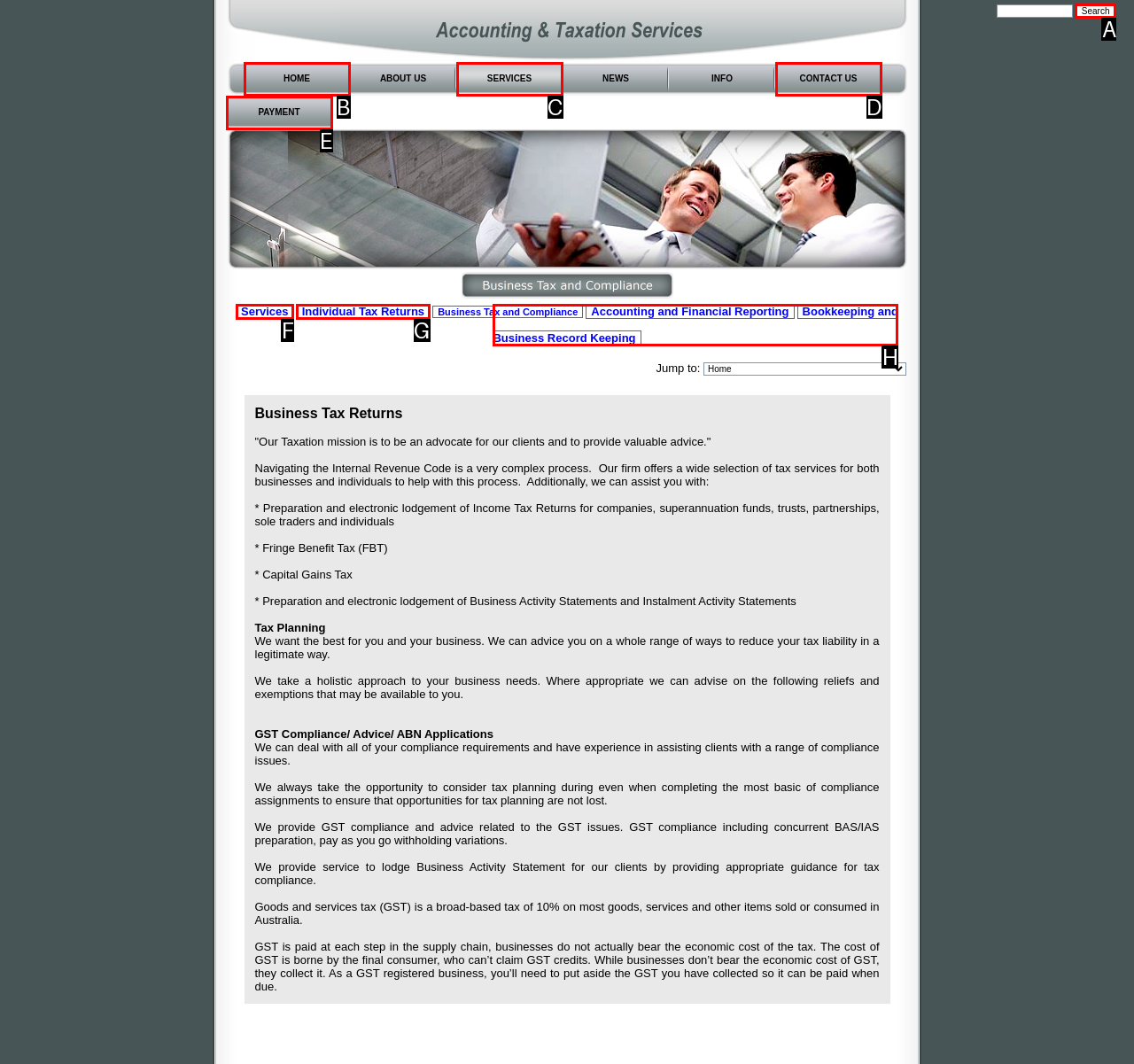For the task: Search for something, tell me the letter of the option you should click. Answer with the letter alone.

A